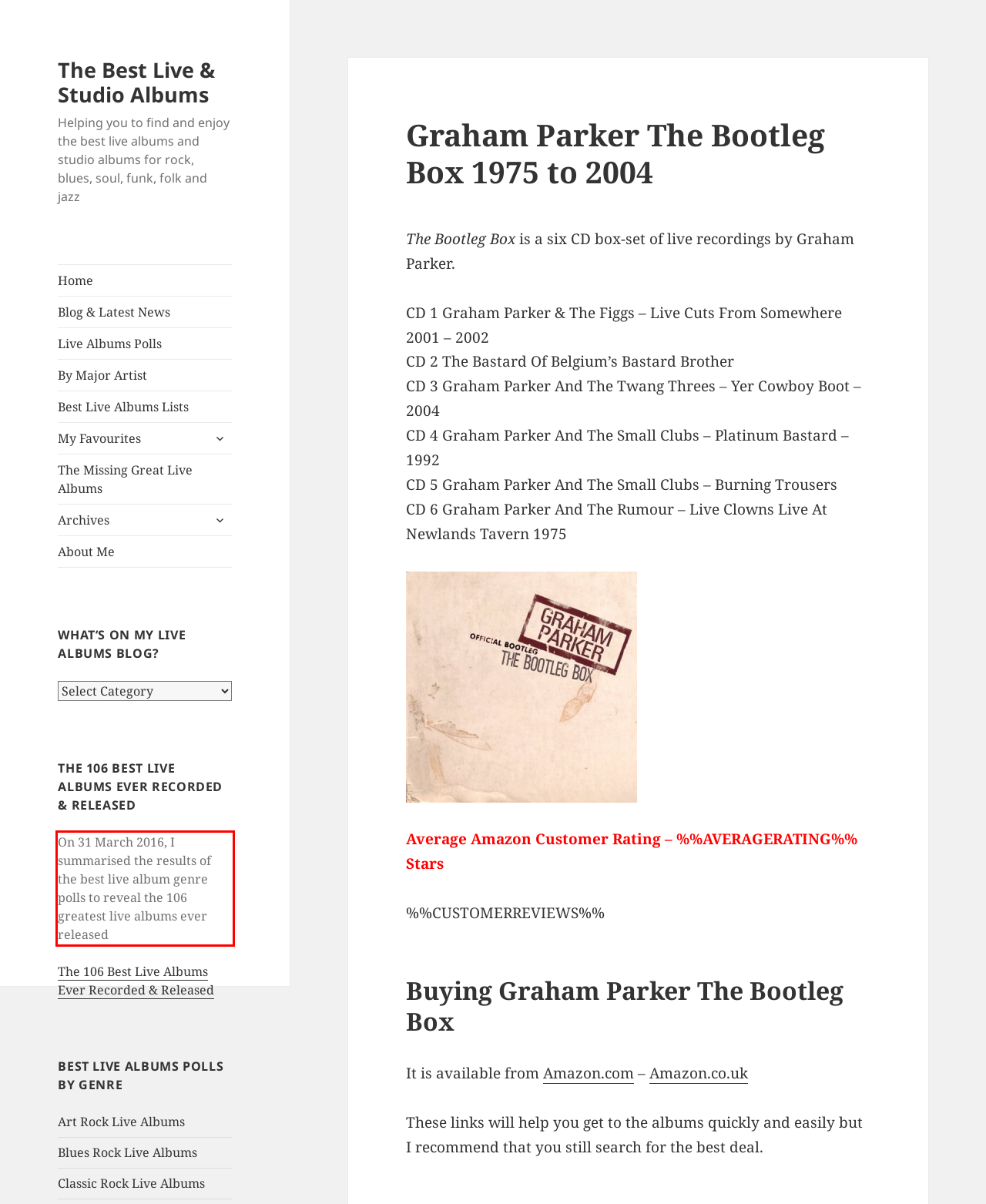Using the provided webpage screenshot, recognize the text content in the area marked by the red bounding box.

On 31 March 2016, I summarised the results of the best live album genre polls to reveal the 106 greatest live albums ever released